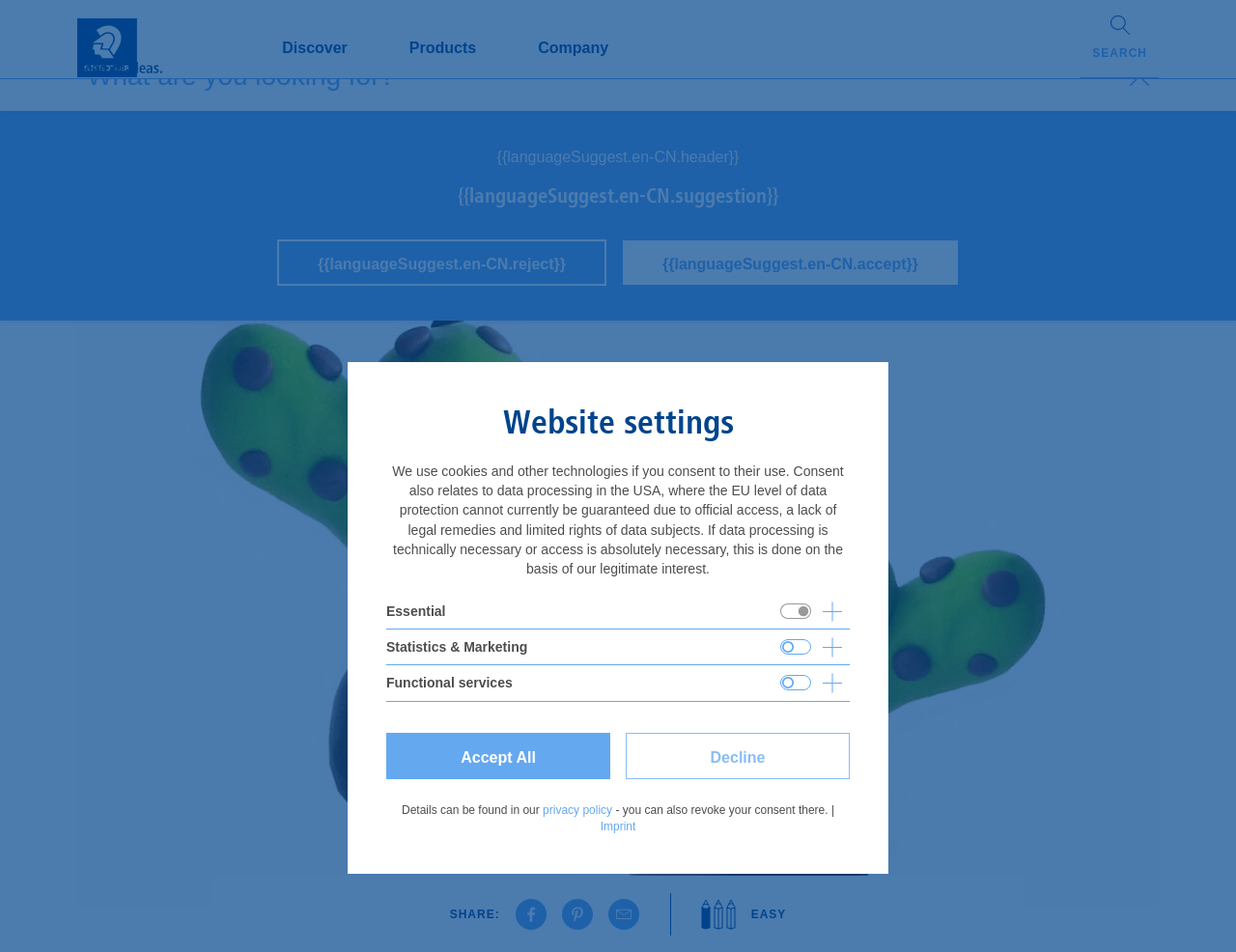Refer to the image and provide an in-depth answer to the question: 
How many types of cookies does the website use?

The website uses four types of cookies, which are Essential, Anonymized measurement, Friendly Captcha, and Statistics & Marketing. These options are available in the website settings section at the bottom of the webpage.